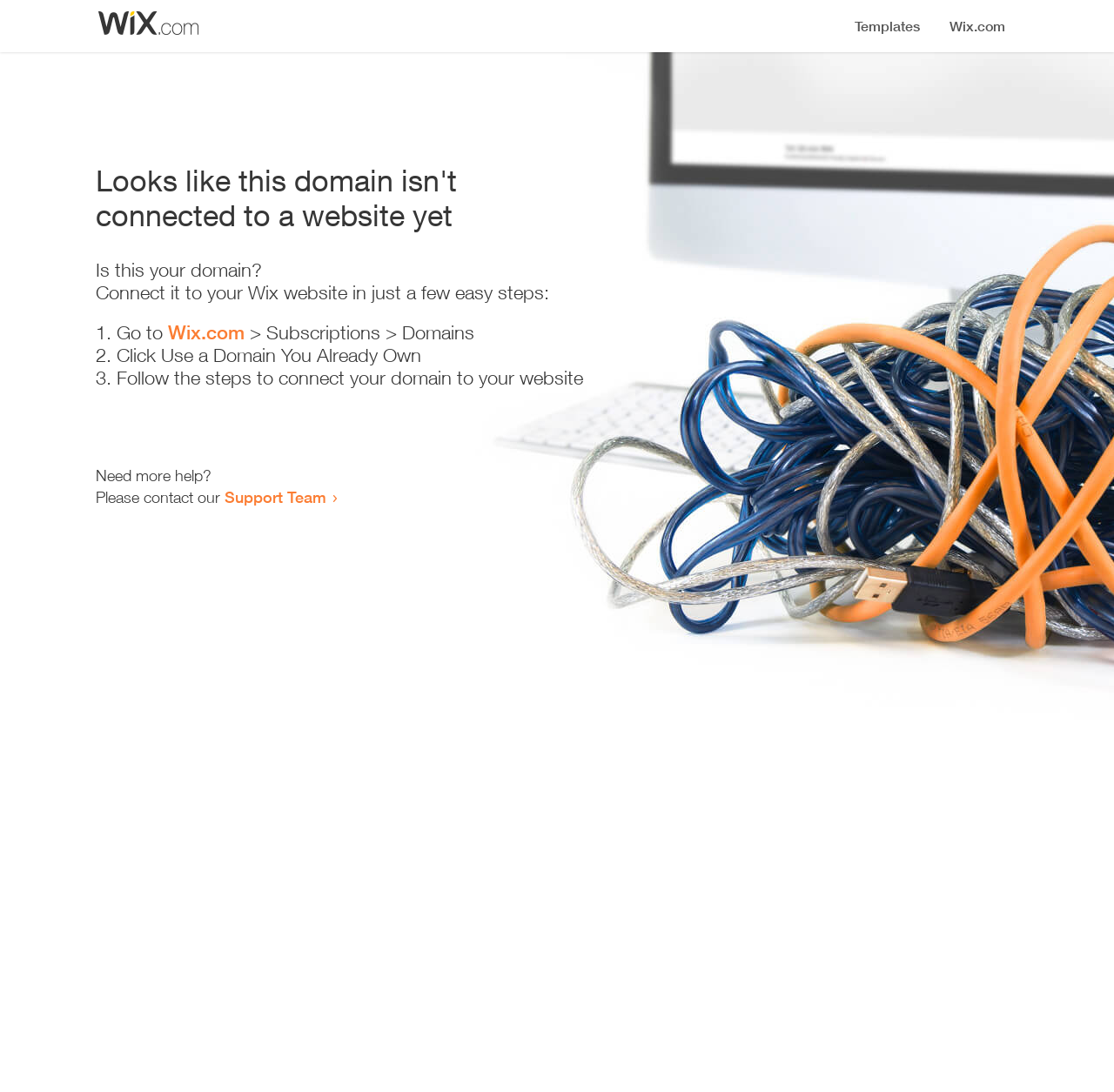Where can I get more help?
Kindly offer a comprehensive and detailed response to the question.

The webpage provides a link to the 'Support Team' for users who need more help, indicating that this is the resource to contact for further assistance.